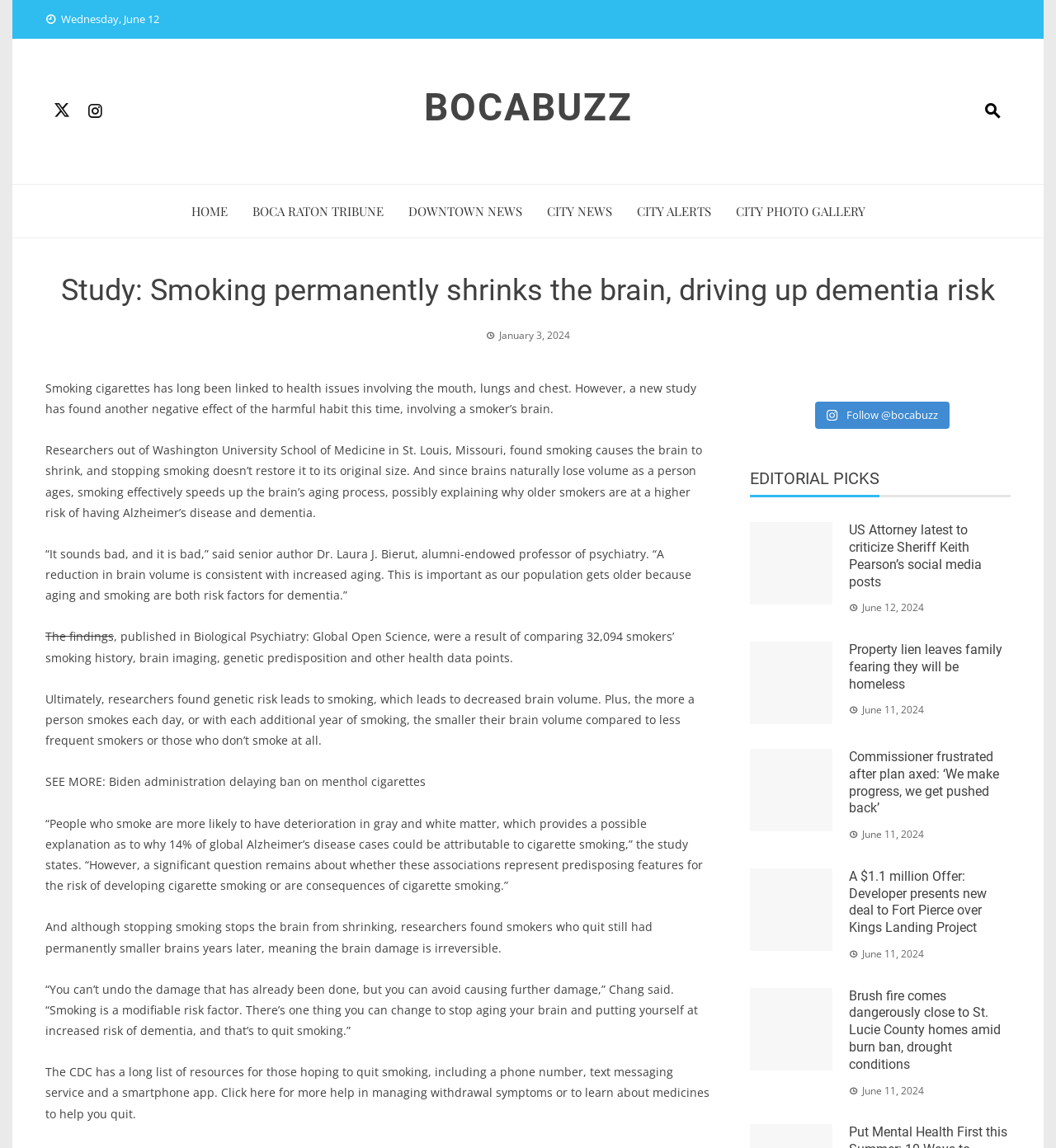Please provide a comprehensive answer to the question below using the information from the image: What is the date of the study mentioned in the article?

I found the date by looking at the StaticText element with the content 'January 3, 2024' which is located at [0.473, 0.286, 0.54, 0.298] and is a child of the time element.